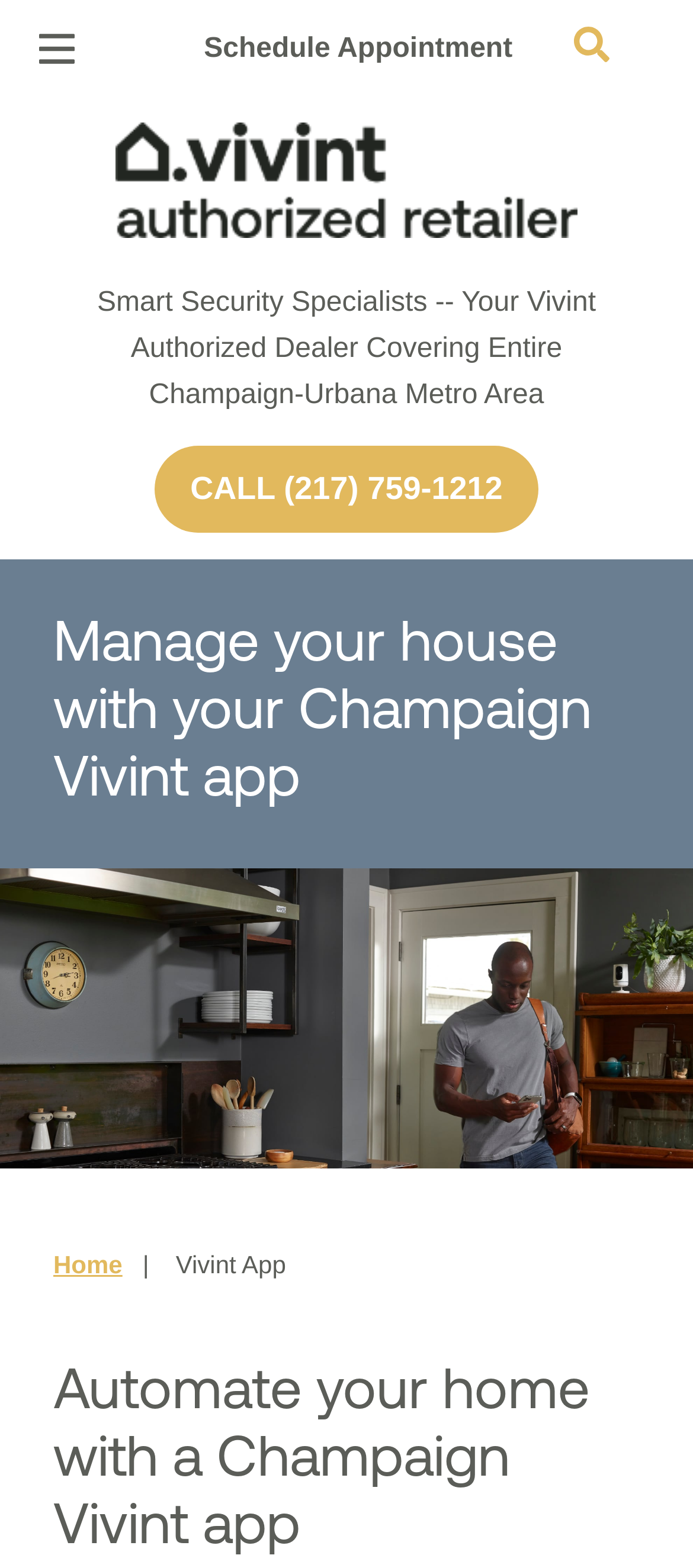What is the purpose of the Vivint app?
Offer a detailed and exhaustive answer to the question.

I read the static text element that says 'Manage your house with your Champaign Vivint app' and understood that the purpose of the Vivint app is to manage one's house.